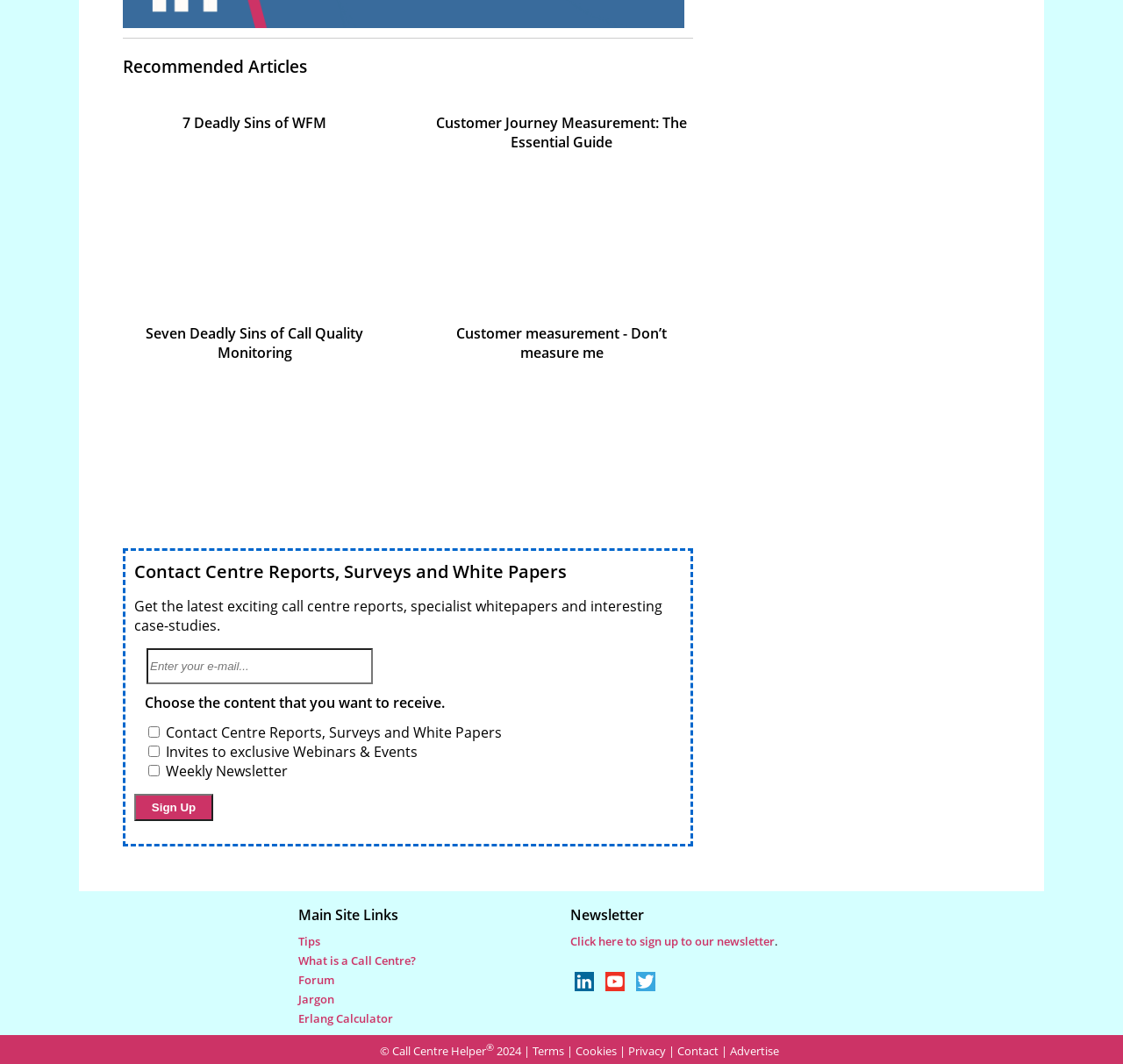Kindly determine the bounding box coordinates for the area that needs to be clicked to execute this instruction: "Follow us on LinkedIn".

[0.109, 0.013, 0.609, 0.031]